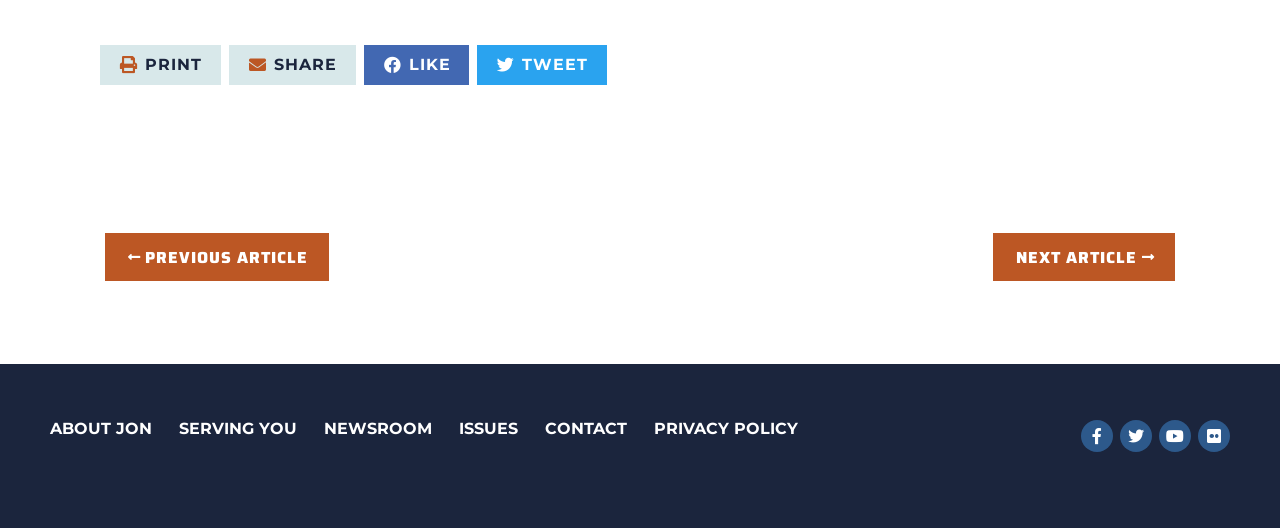Provide a single word or phrase to answer the given question: 
How many navigation links are at the bottom?

6